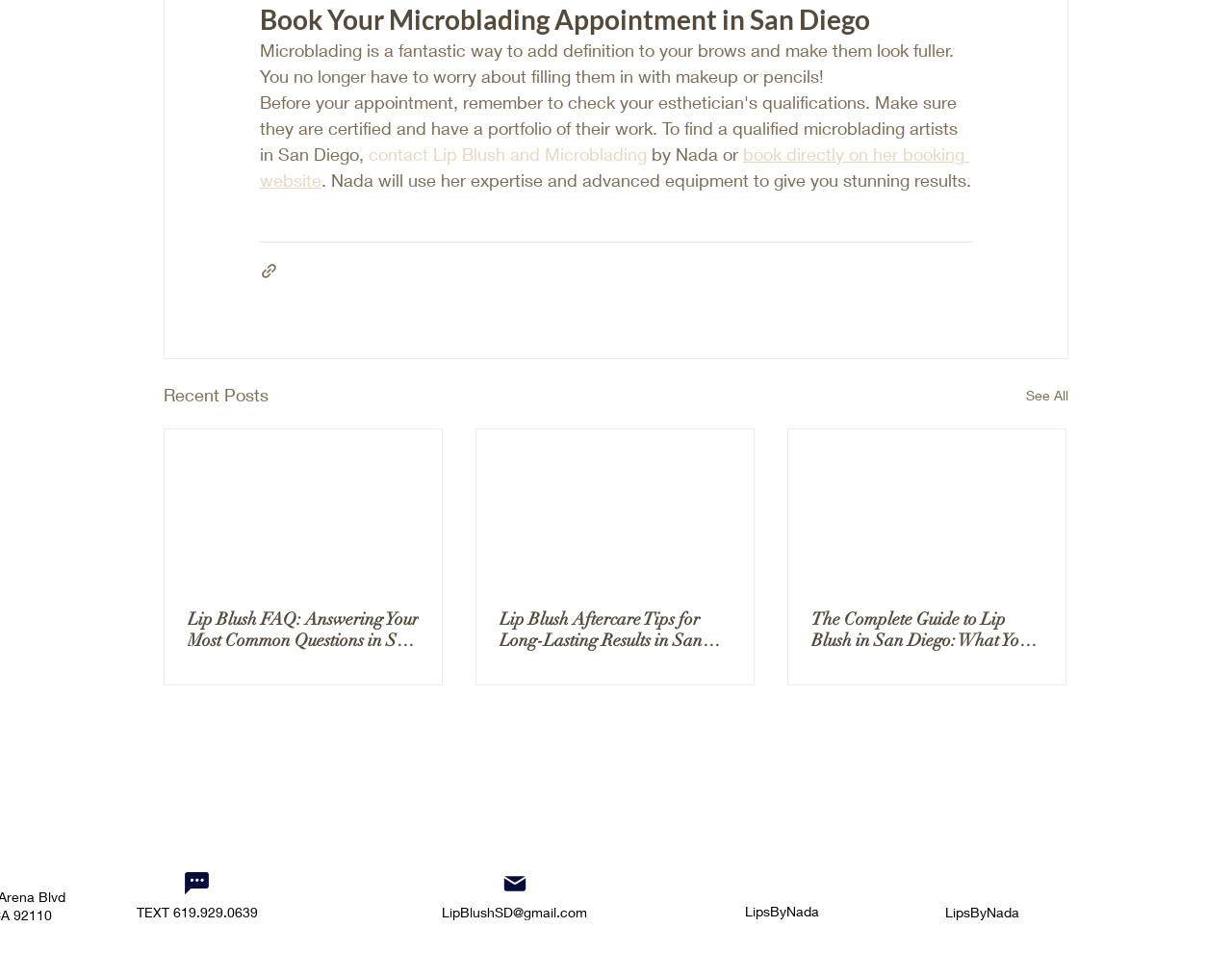Locate the bounding box coordinates of the clickable area to execute the instruction: "See all recent posts". Provide the coordinates as four float numbers between 0 and 1, represented as [left, top, right, bottom].

[0.833, 0.389, 0.867, 0.418]